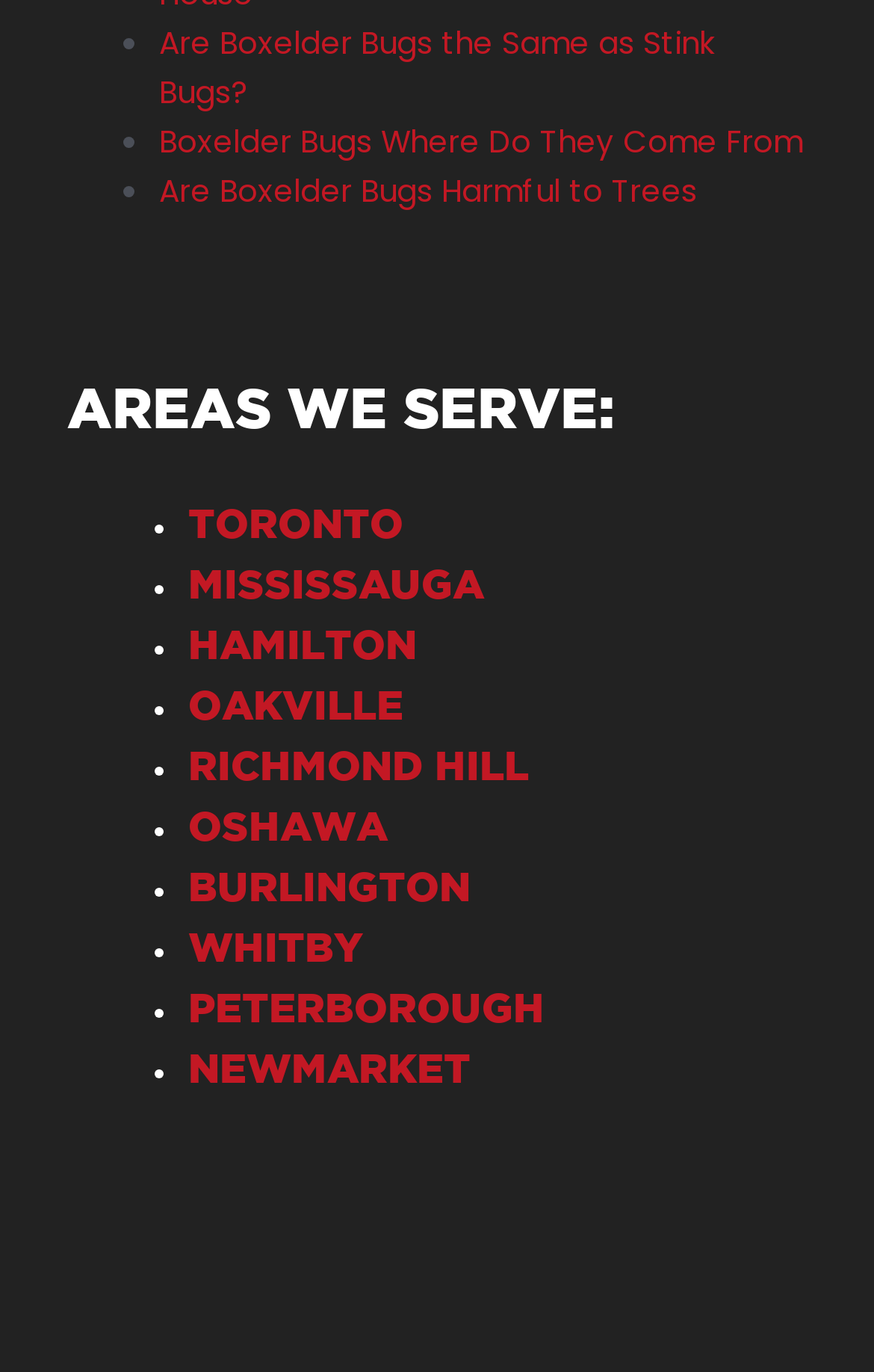How many areas are served?
Answer the question in as much detail as possible.

I counted the number of links under the 'AREAS WE SERVE:' heading, and there are 10 links, each representing a different area.